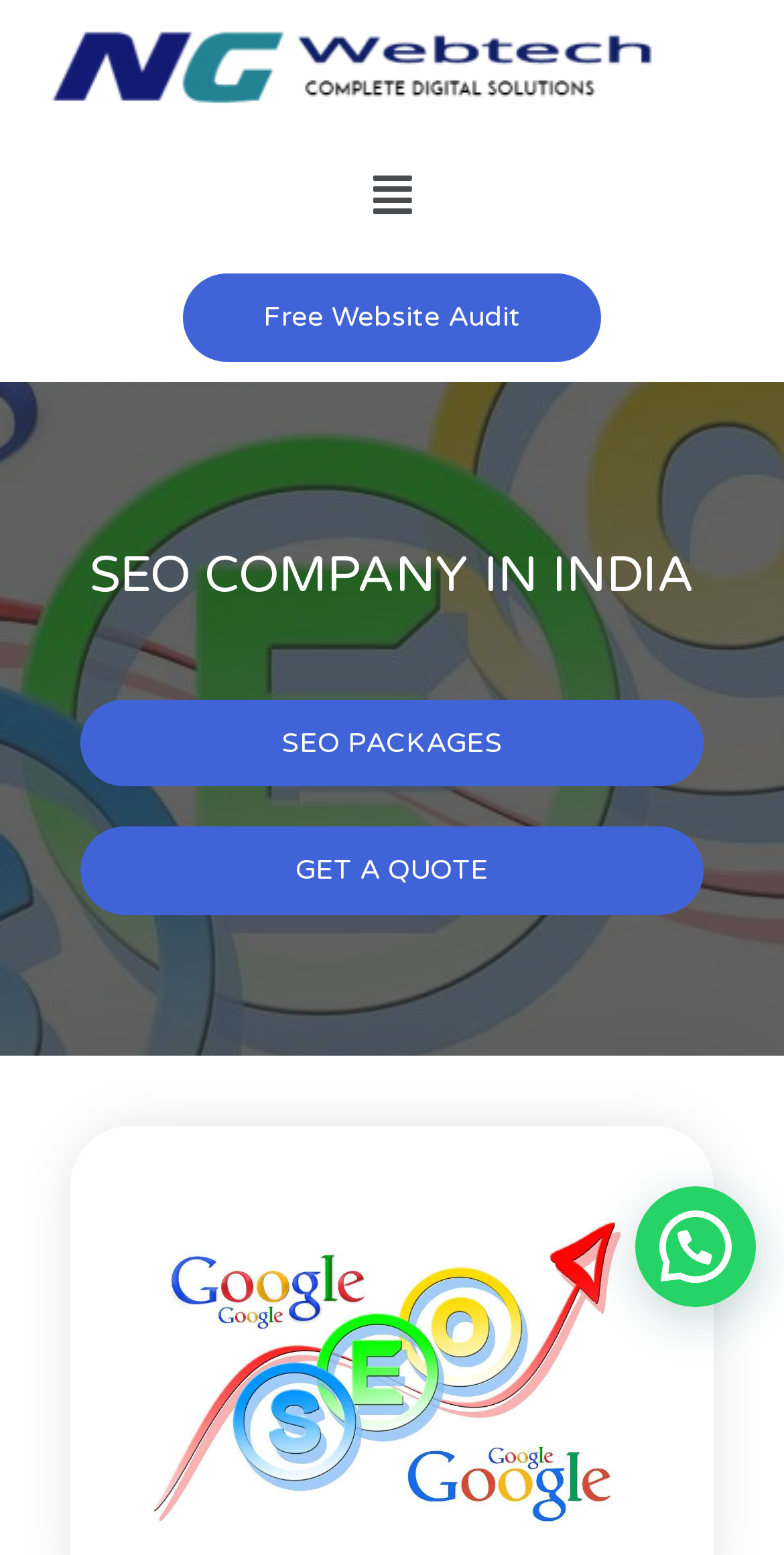Give a succinct answer to this question in a single word or phrase: 
What are the two options below the 'SEO COMPANY IN INDIA' heading?

SEO PACKAGES and GET A QUOTE